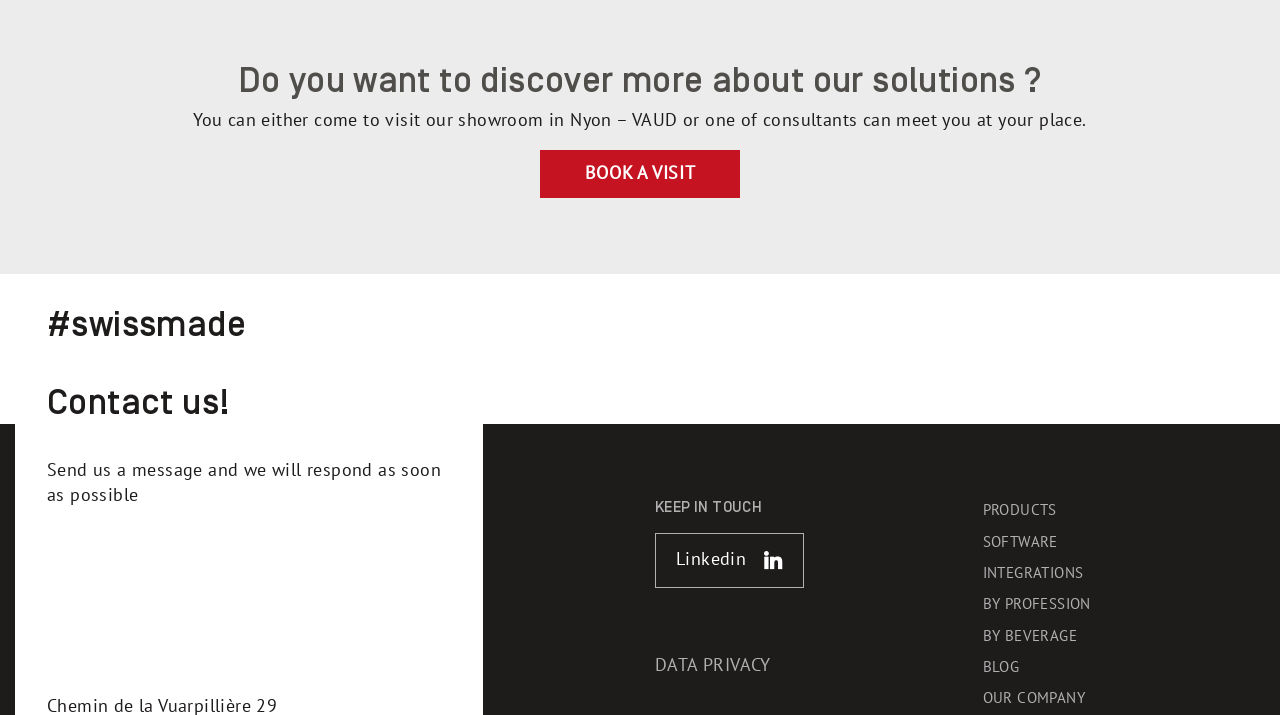Please find the bounding box coordinates of the element's region to be clicked to carry out this instruction: "Learn about data privacy".

[0.512, 0.916, 0.602, 0.945]